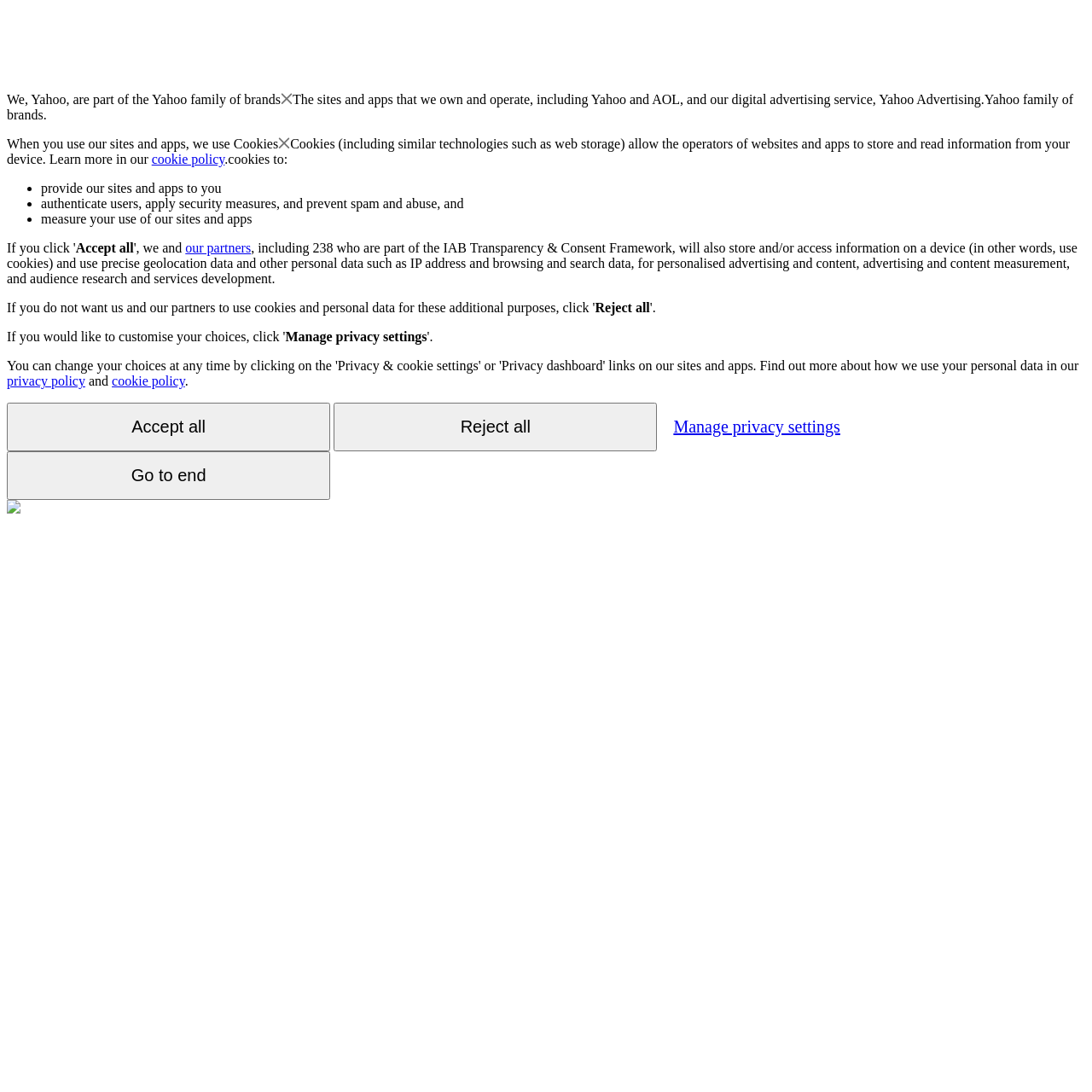Identify the bounding box coordinates of the element to click to follow this instruction: 'Click the 'Manage privacy settings' button'. Ensure the coordinates are four float values between 0 and 1, provided as [left, top, right, bottom].

[0.261, 0.302, 0.391, 0.315]